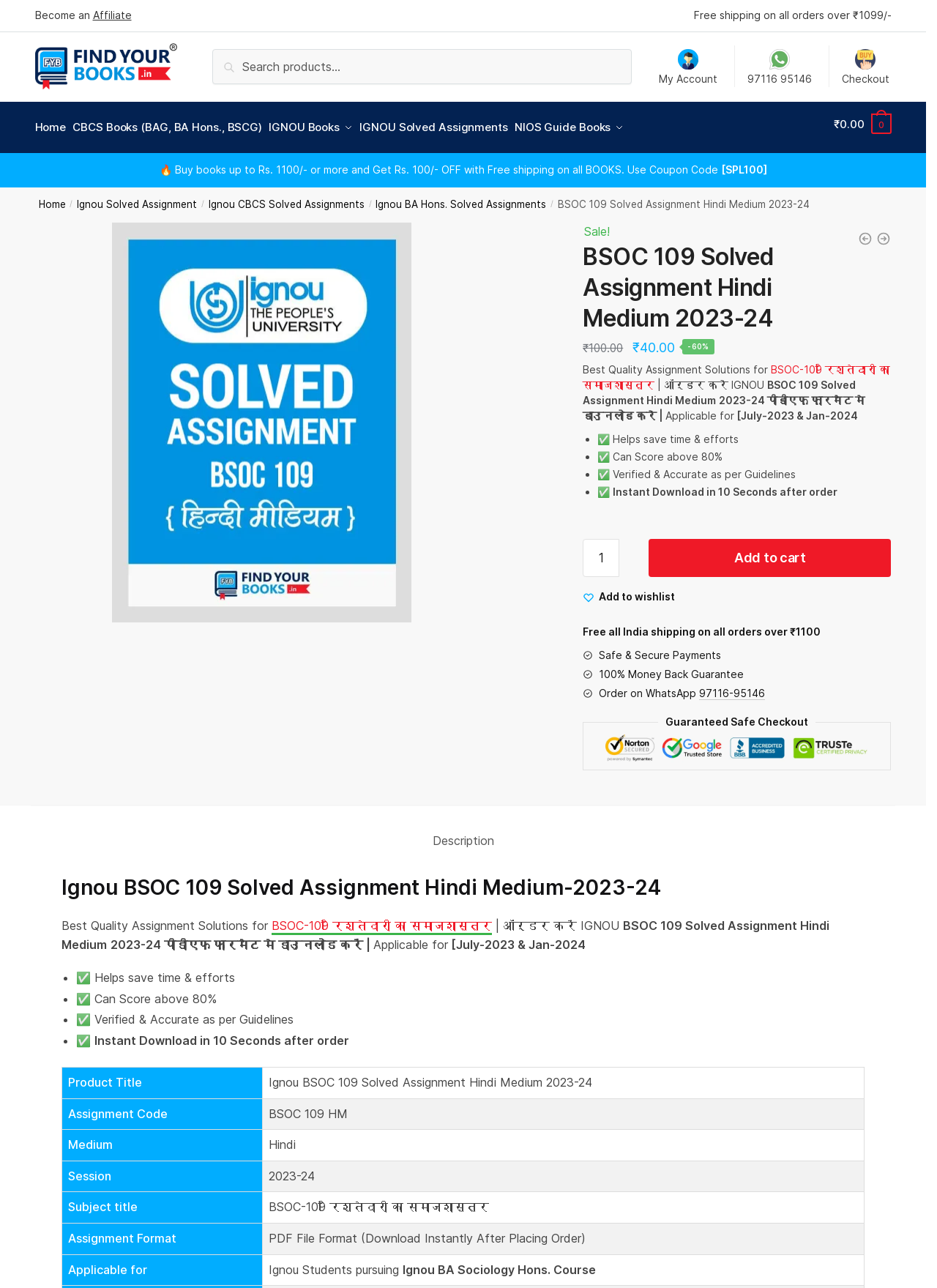Can you show the bounding box coordinates of the region to click on to complete the task described in the instruction: "Search for a book"?

[0.227, 0.038, 0.674, 0.065]